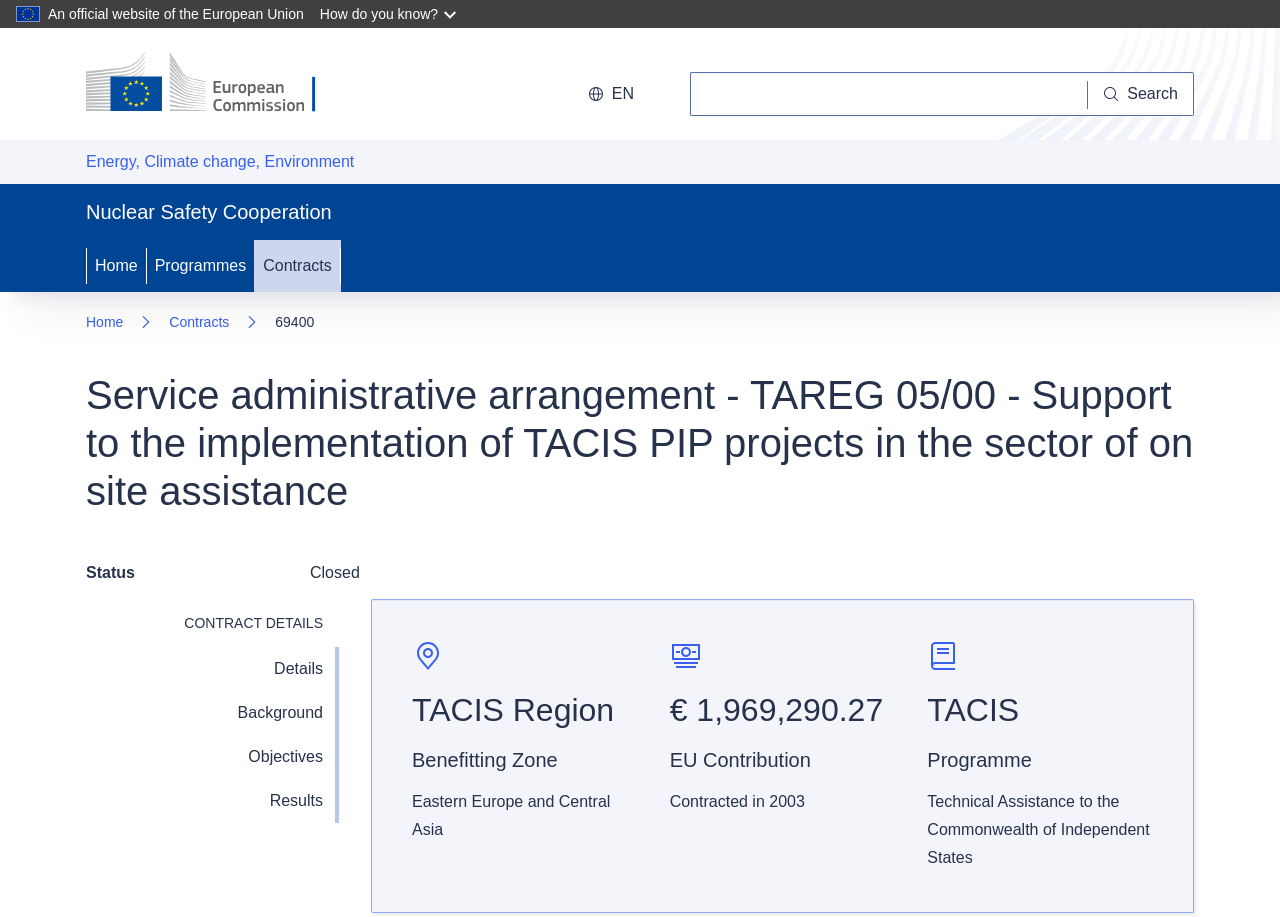What is the main heading displayed on the webpage? Please provide the text.

Service administrative arrangement - TAREG 05/00 - Support to the implementation of TACIS PIP projects in the sector of on site assistance